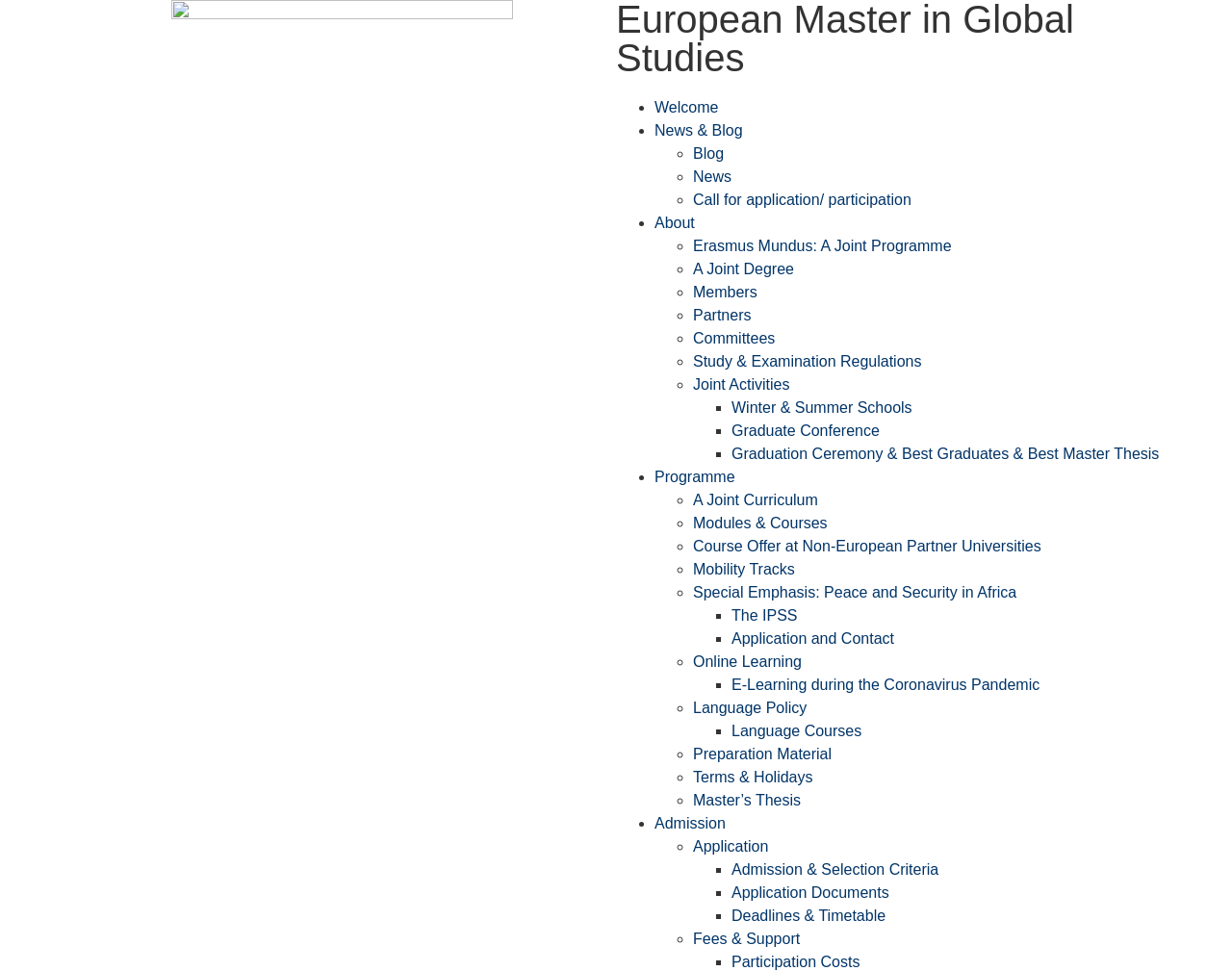Pinpoint the bounding box coordinates of the clickable element to carry out the following instruction: "Click on the 'PRODUCTS' link."

None